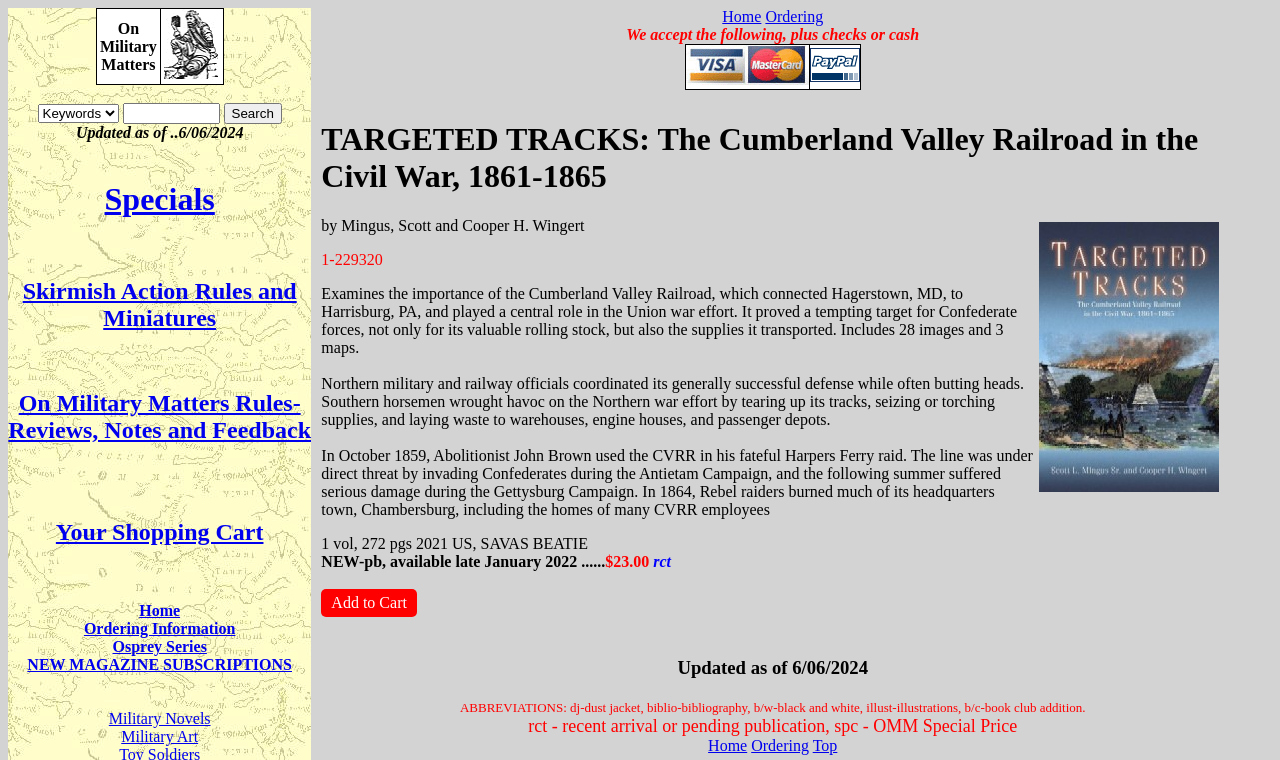Specify the bounding box coordinates of the area to click in order to follow the given instruction: "Search Our Site."

None